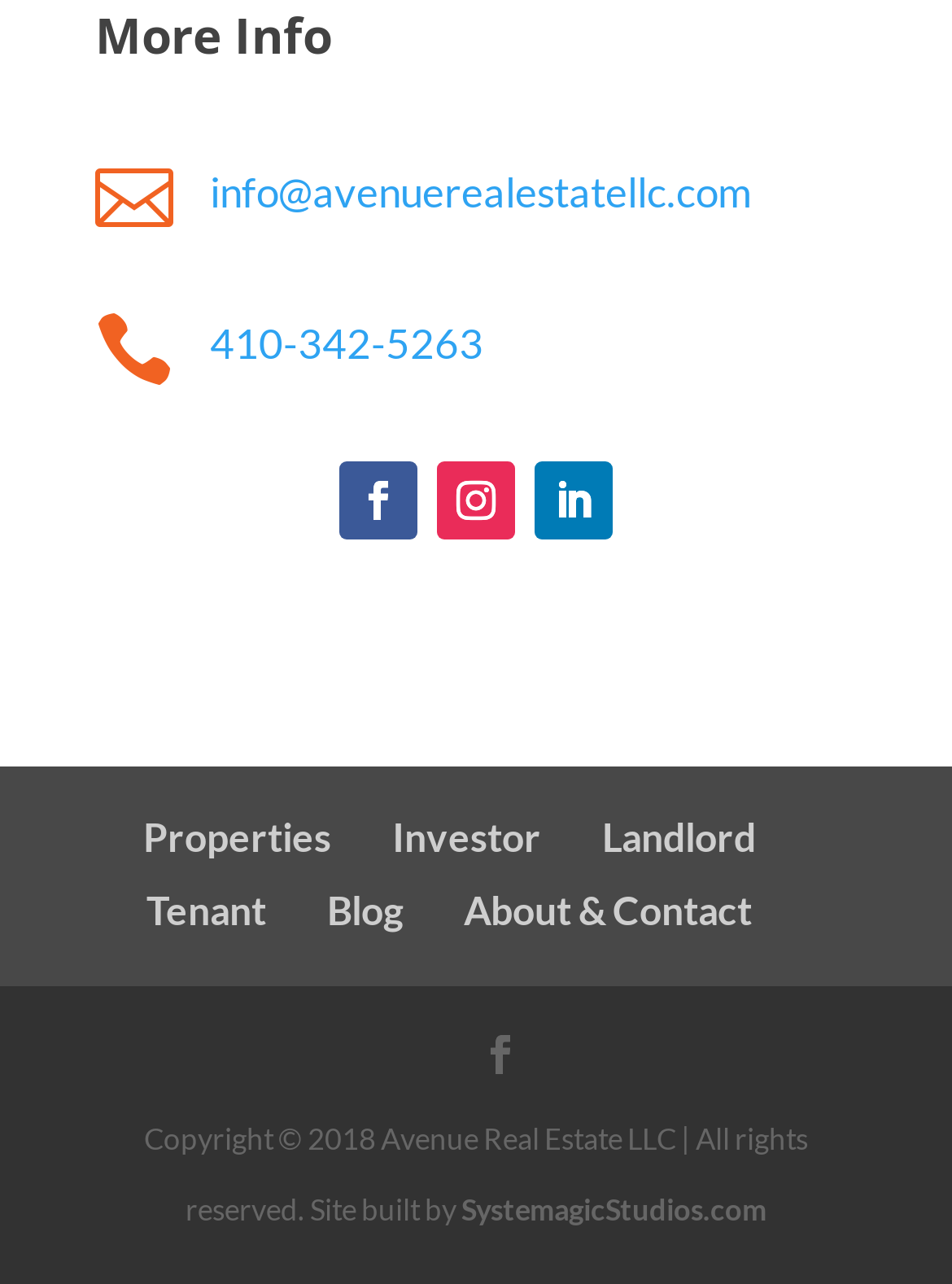Analyze the image and give a detailed response to the question:
What is the company name?

The company name can be found in the copyright information at the bottom of the webpage, which states 'Copyright © 2018 Avenue Real Estate LLC | All rights reserved.'